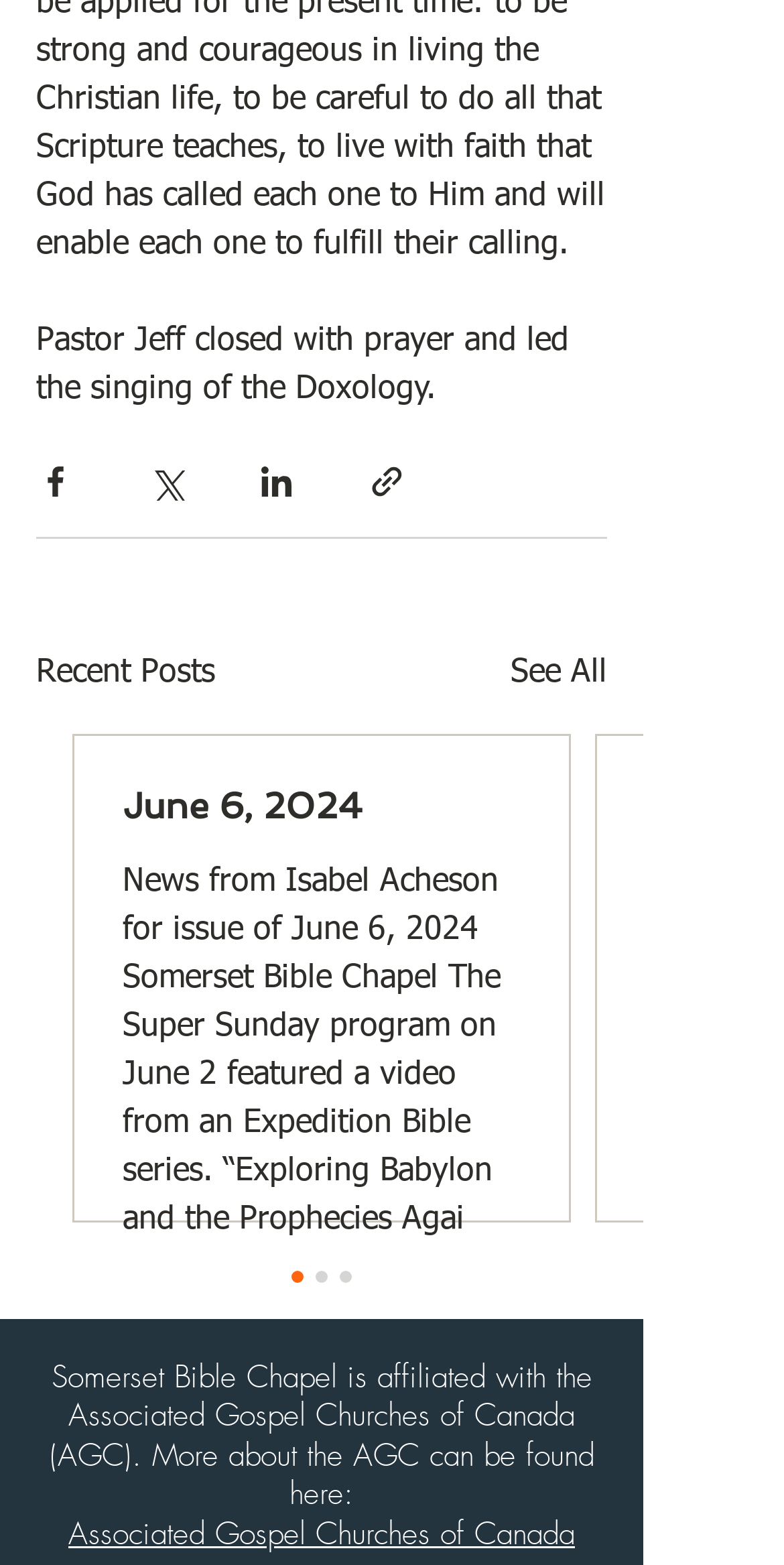Locate the bounding box coordinates of the clickable area needed to fulfill the instruction: "Learn more about the Associated Gospel Churches of Canada".

[0.087, 0.967, 0.733, 0.993]